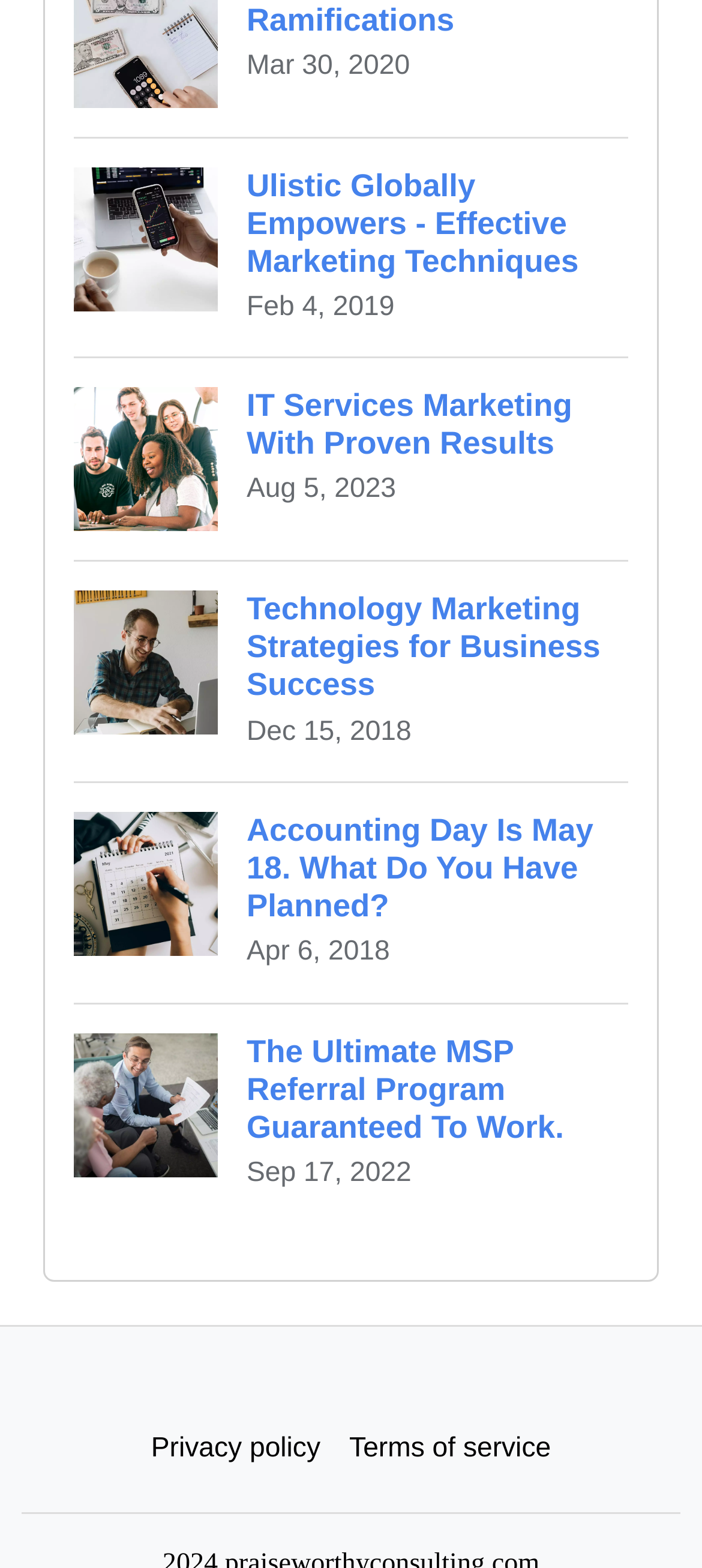Given the element description Privacy policy, identify the bounding box coordinates for the UI element on the webpage screenshot. The format should be (top-left x, top-left y, bottom-right x, bottom-right y), with values between 0 and 1.

[0.195, 0.902, 0.477, 0.947]